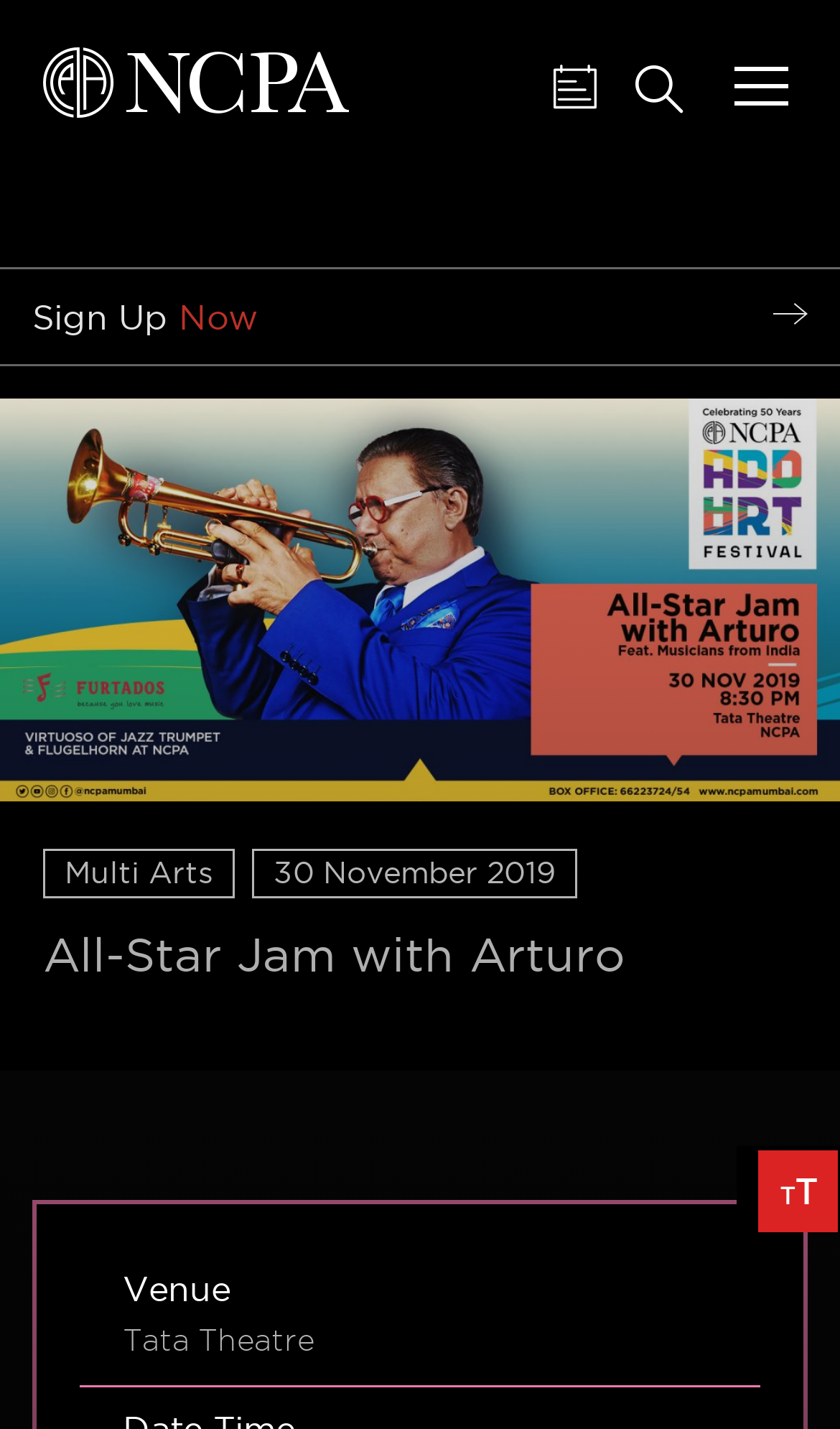Identify the bounding box for the UI element that is described as follows: "Sign Up Now".

[0.038, 0.208, 0.308, 0.235]